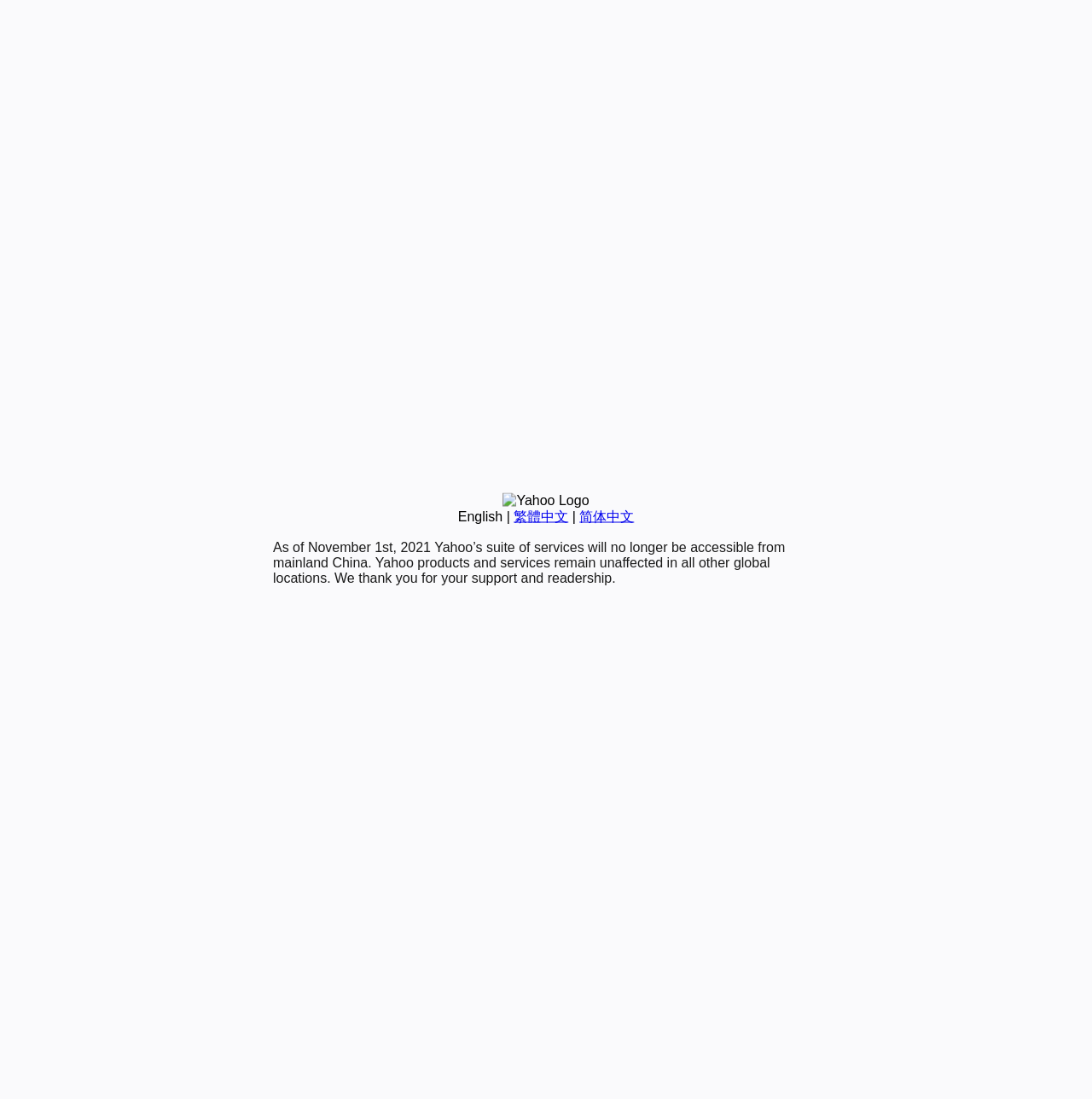Identify the bounding box coordinates for the UI element described by the following text: "English". Provide the coordinates as four float numbers between 0 and 1, in the format [left, top, right, bottom].

[0.419, 0.463, 0.46, 0.476]